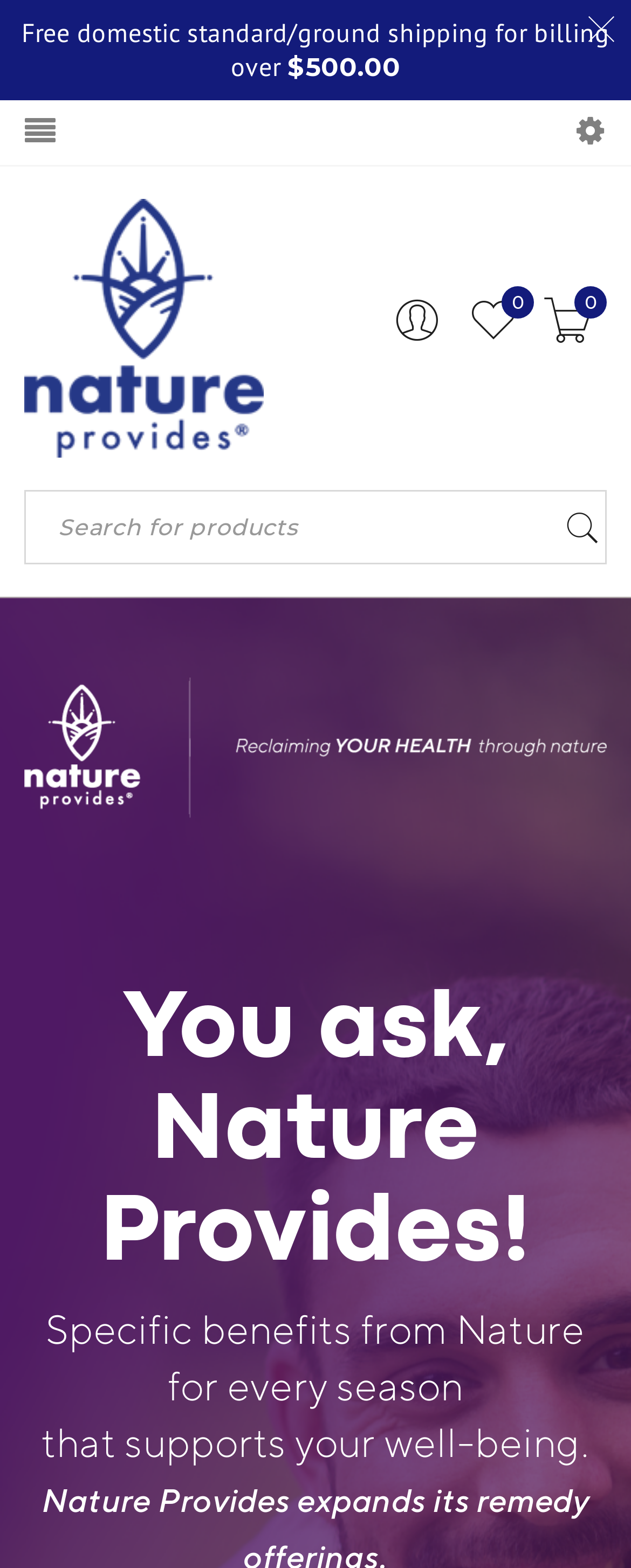Answer the question using only one word or a concise phrase: What is the call-to-action on the banner?

Supports your well-being